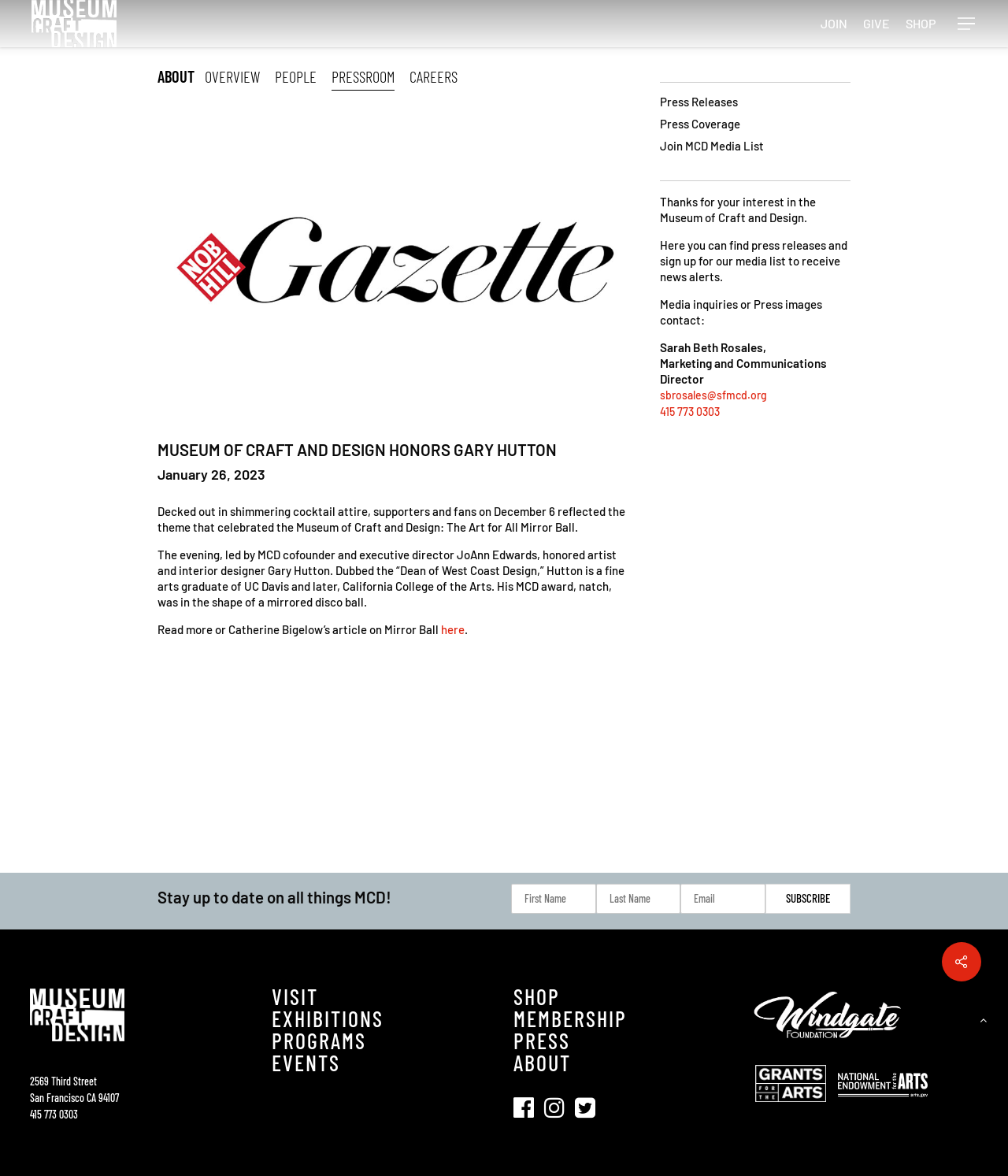Determine the bounding box coordinates of the clickable element to complete this instruction: "Contact Sarah Beth Rosales". Provide the coordinates in the format of four float numbers between 0 and 1, [left, top, right, bottom].

[0.655, 0.33, 0.761, 0.342]